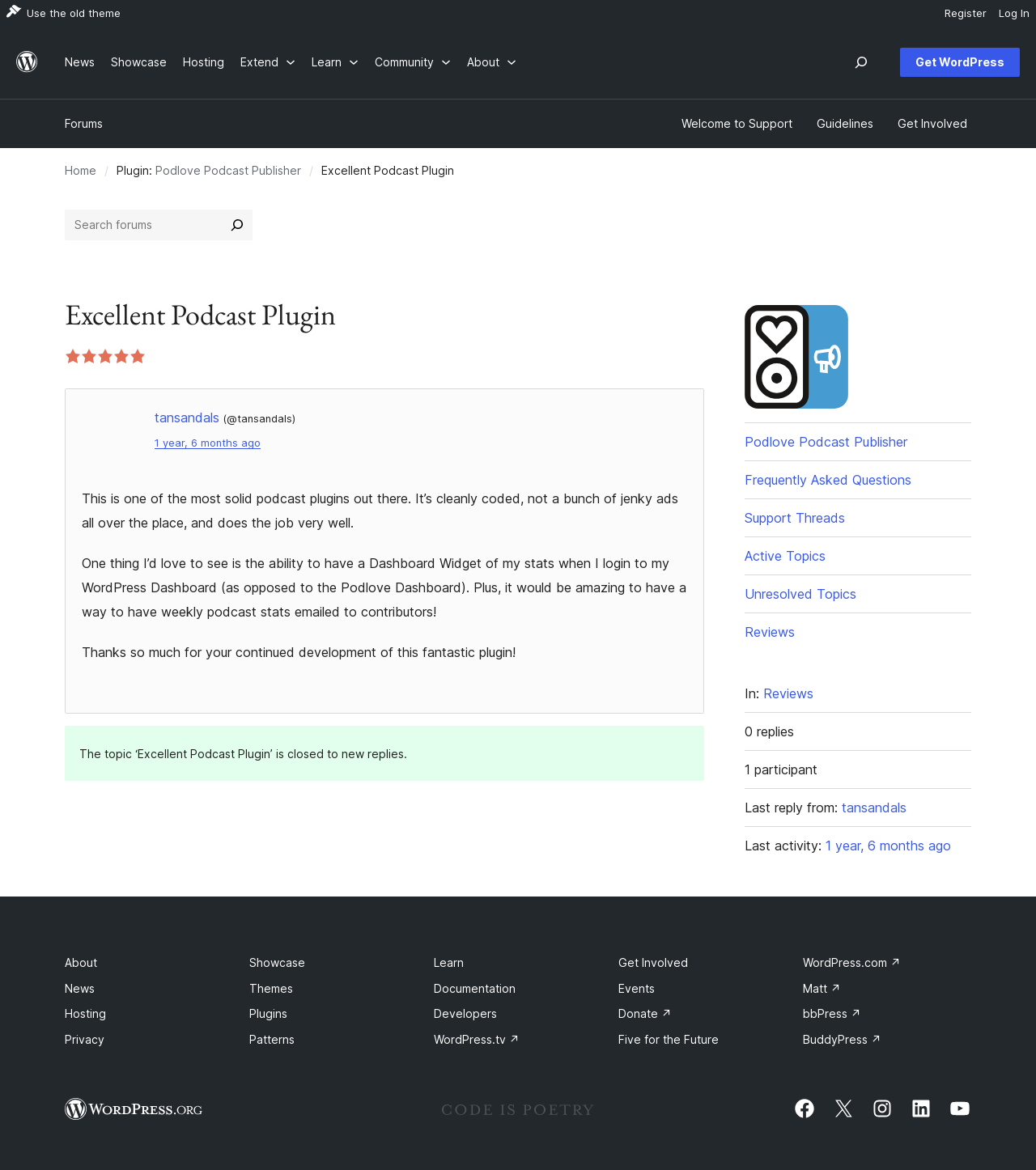What is the rating of the podcast plugin?
Analyze the image and deliver a detailed answer to the question.

I found the rating by looking at the main content section of the webpage, where I saw a heading 'Excellent Podcast Plugin' followed by a generic element with the text '5 out of 5 stars'. This indicates that the podcast plugin has a perfect rating.